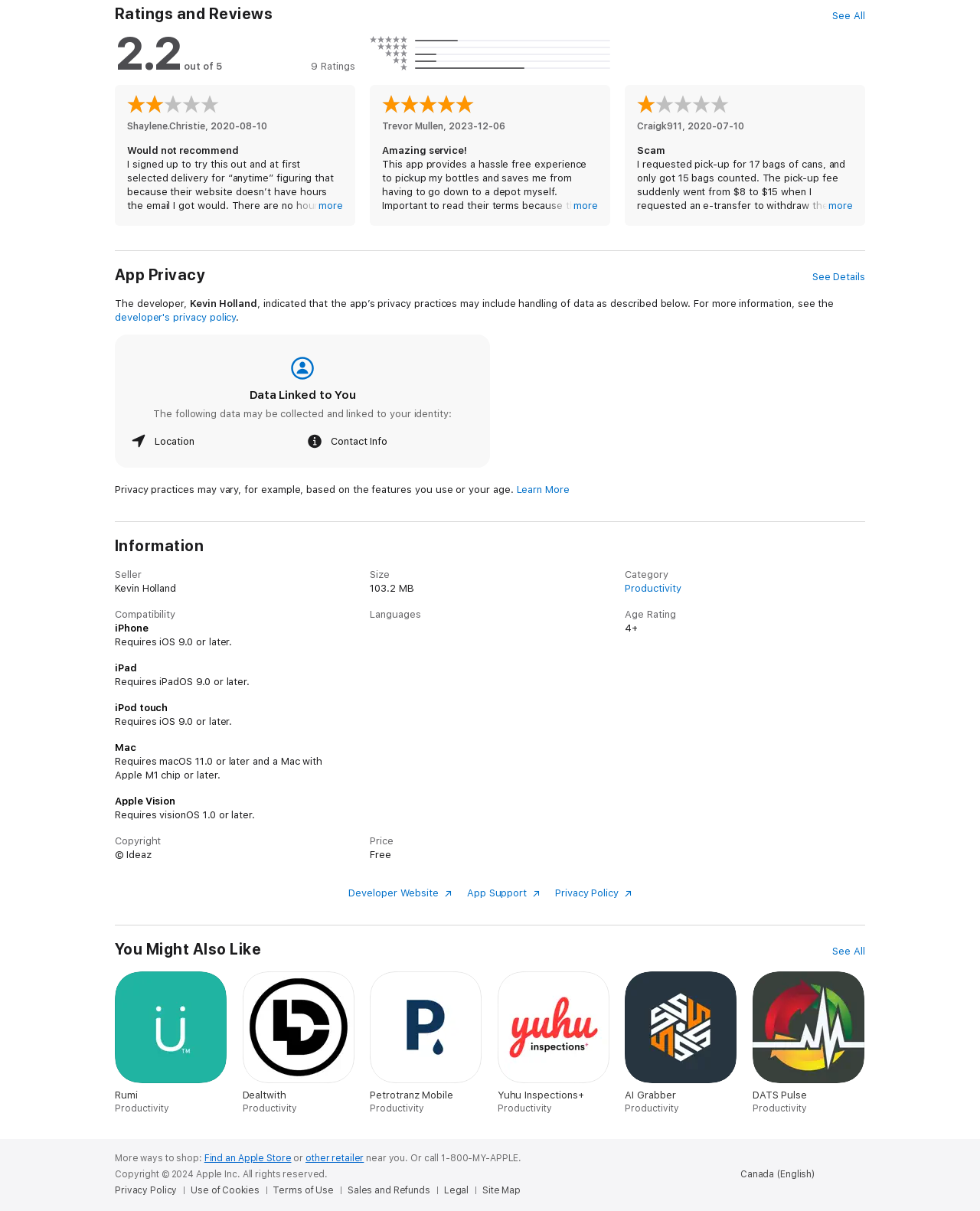What is the developer's name?
Answer the question with a single word or phrase by looking at the picture.

Kevin Holland